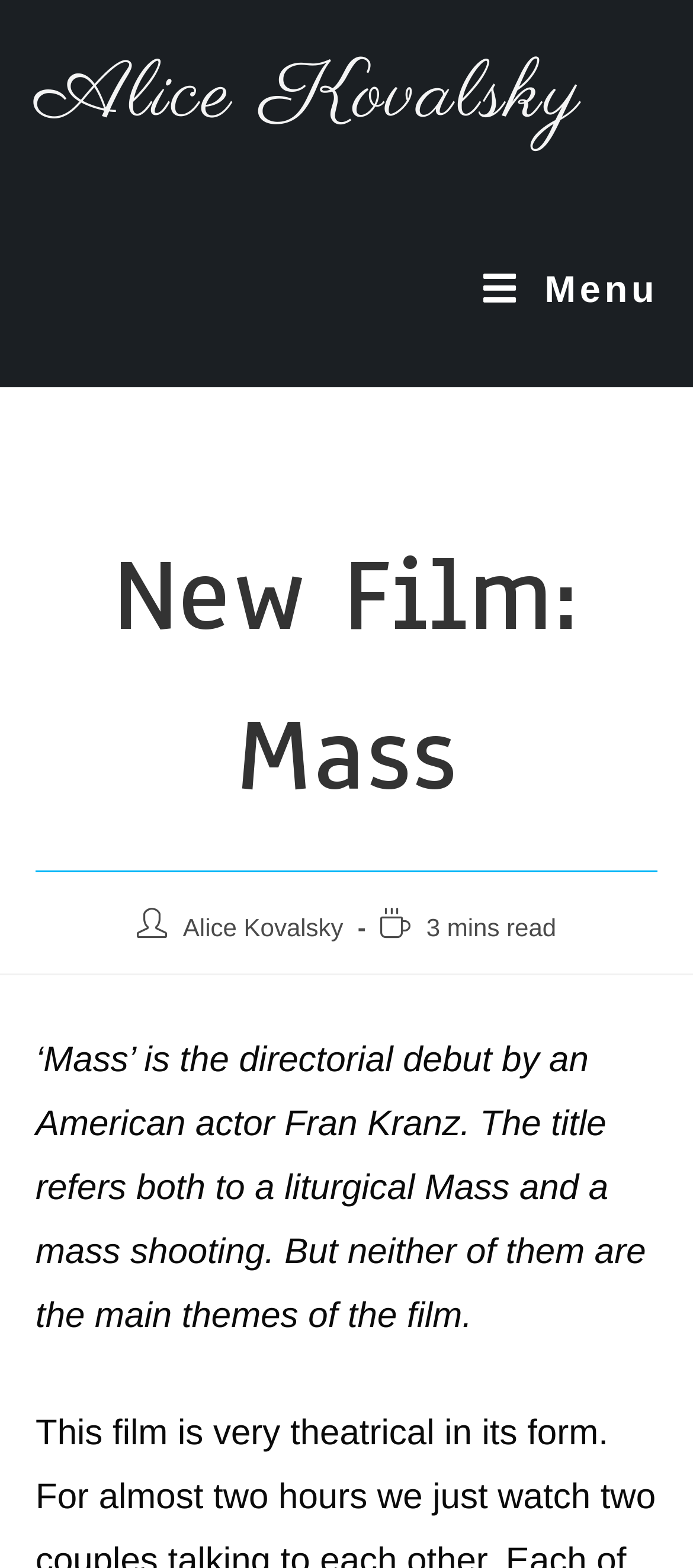What is the estimated reading time of the article?
Using the image as a reference, answer with just one word or a short phrase.

3 mins